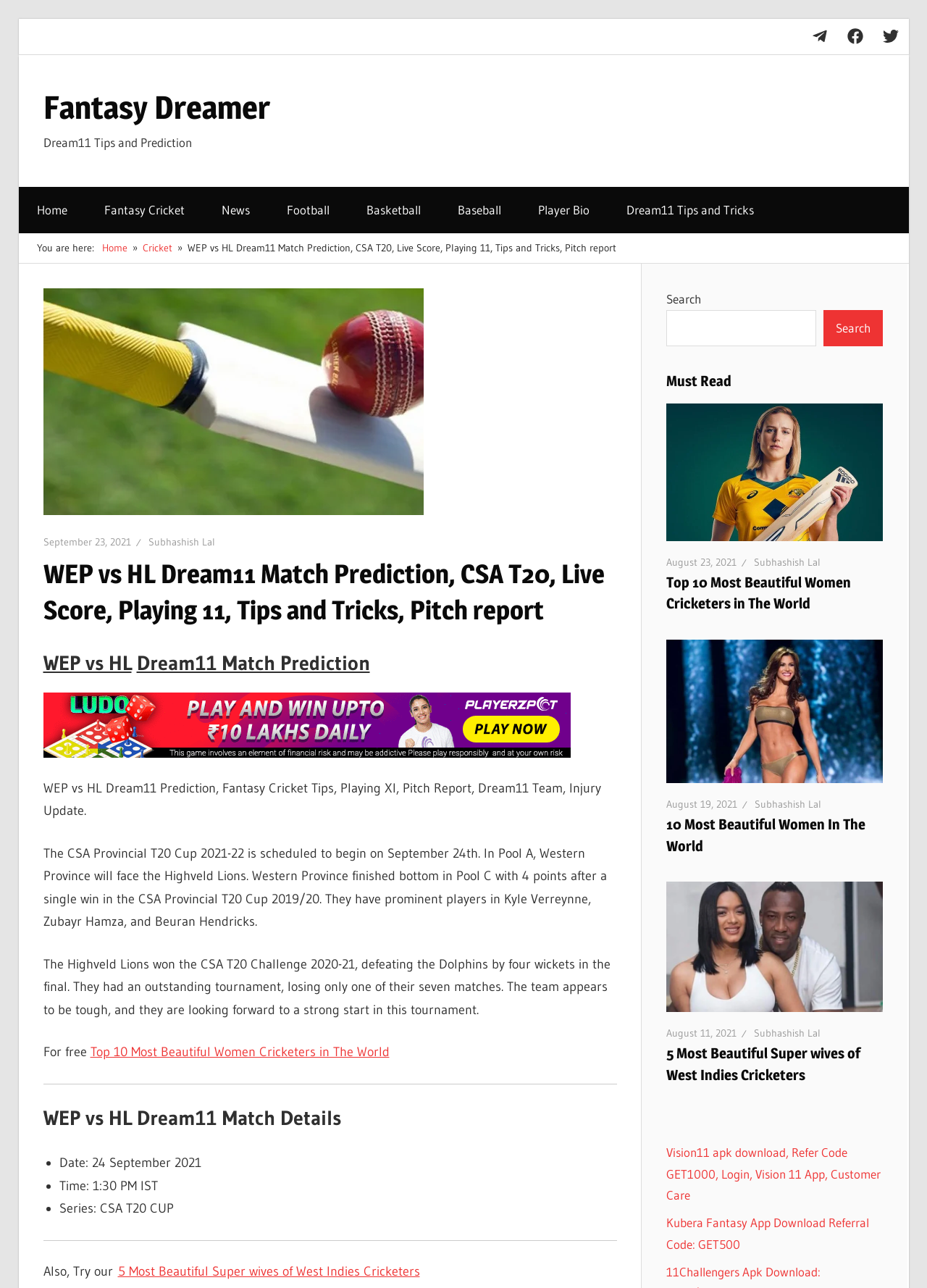How many articles are listed in the 'Must Read' section?
Using the image as a reference, answer the question in detail.

I found the answer by counting the number of articles listed in the 'Must Read' section, which are 'Top 10 Most Beautiful Women Cricketers in The World', '10 Most Beautiful Women In The World', and '5 Most Beautiful Super wives of West Indies Cricketers'.